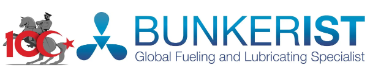What is the company's role in the global marketplace?
Using the image, provide a detailed and thorough answer to the question.

According to the accompanying text, Bunkerist is a leading provider in the global marketplace, reinforcing their expertise in fueling and lubricating solutions for various industries.